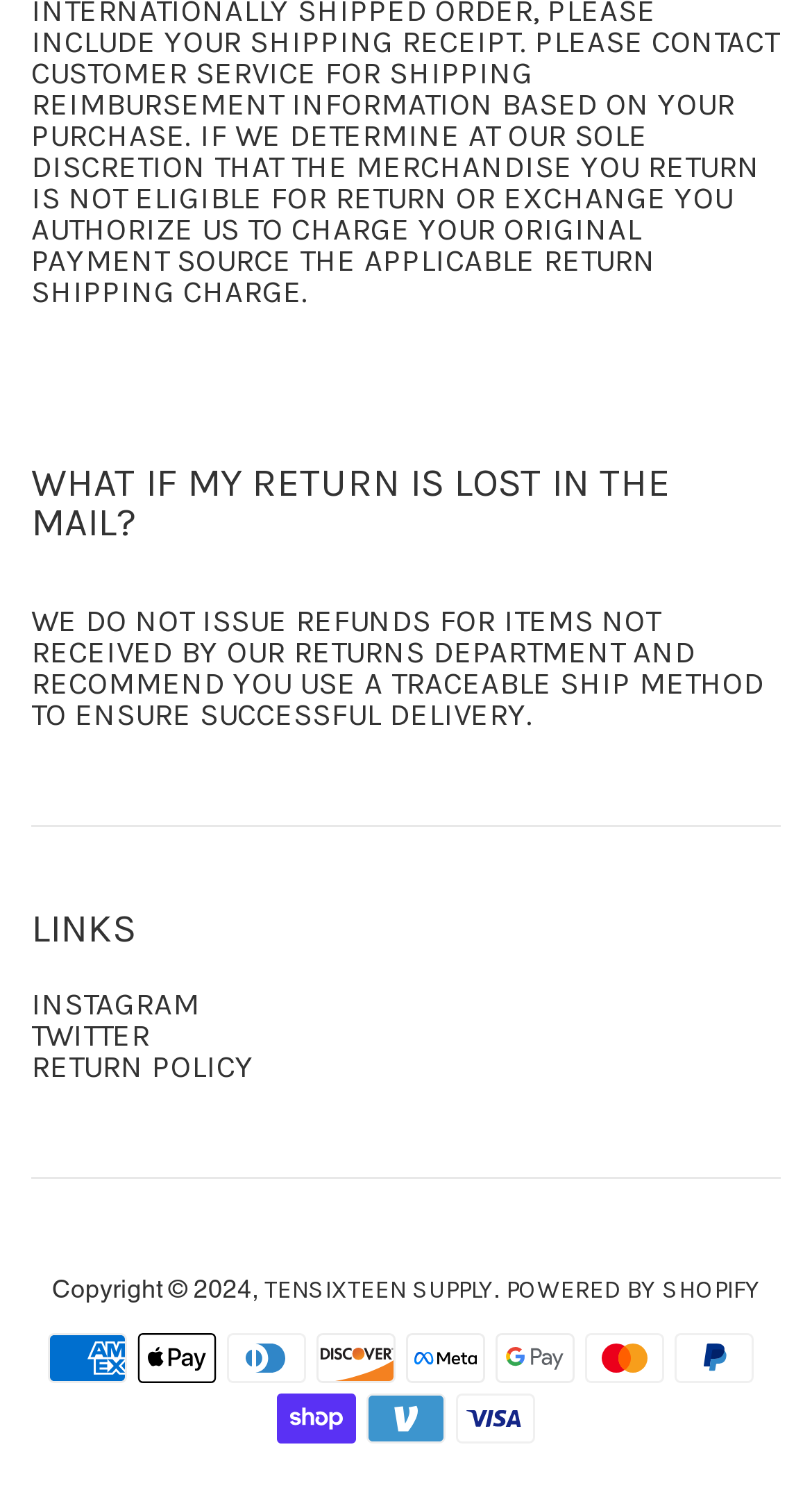Identify the bounding box coordinates for the UI element described by the following text: "Twitter". Provide the coordinates as four float numbers between 0 and 1, in the format [left, top, right, bottom].

[0.038, 0.674, 0.185, 0.699]